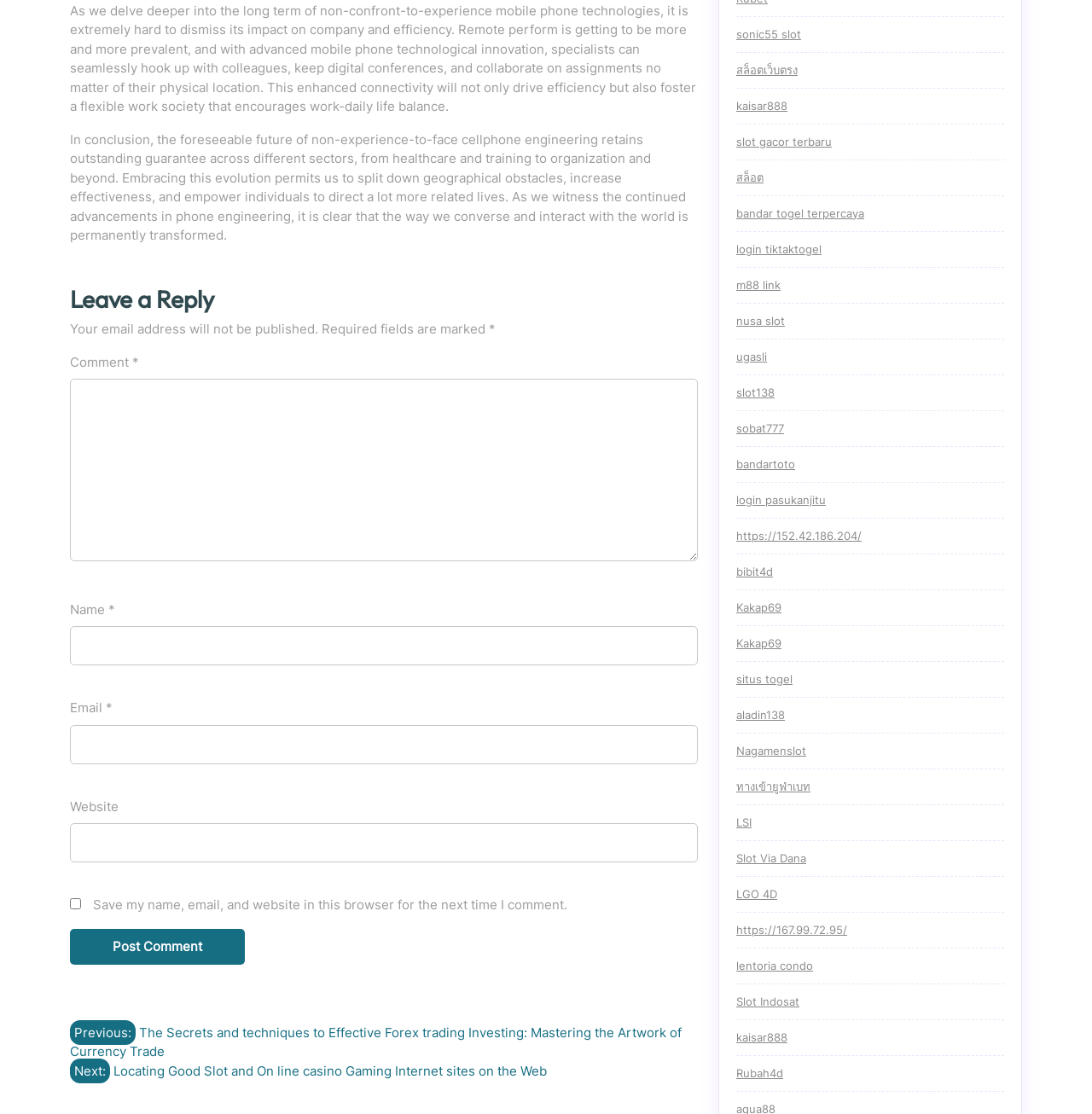How many links are there in the section above the form? Look at the image and give a one-word or short phrase answer.

30